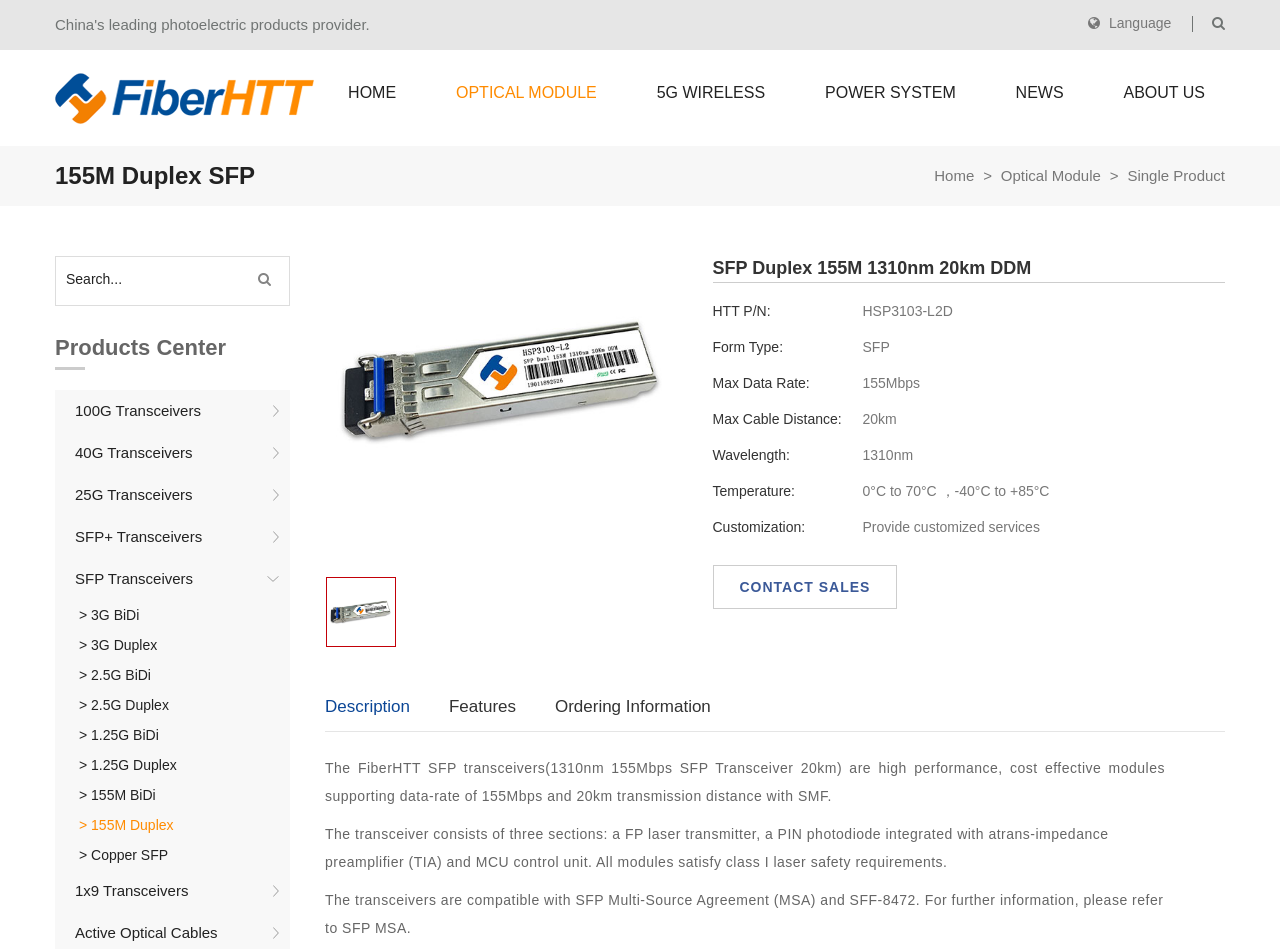What is the maximum data rate of the SFP transceiver?
Analyze the image and provide a thorough answer to the question.

I found the maximum data rate of the SFP transceiver by looking at the table element with the layout table rows, and in one of the rows, I found the text 'Max Data Rate:' and its corresponding value '155Mbps'.